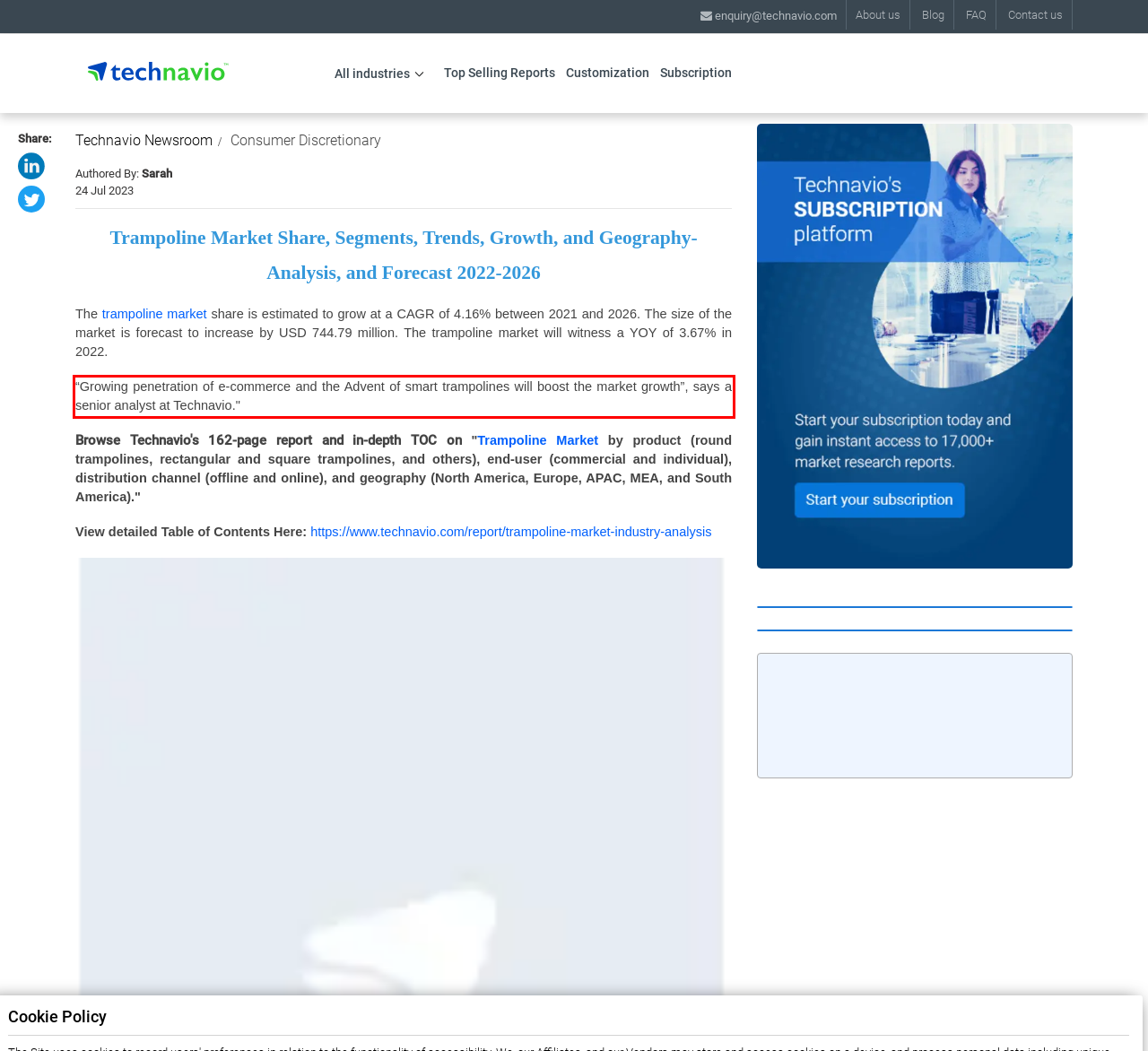Given a screenshot of a webpage, identify the red bounding box and perform OCR to recognize the text within that box.

“Growing penetration of e-commerce and the Advent of smart trampolines will boost the market growth”, says a senior analyst at Technavio."